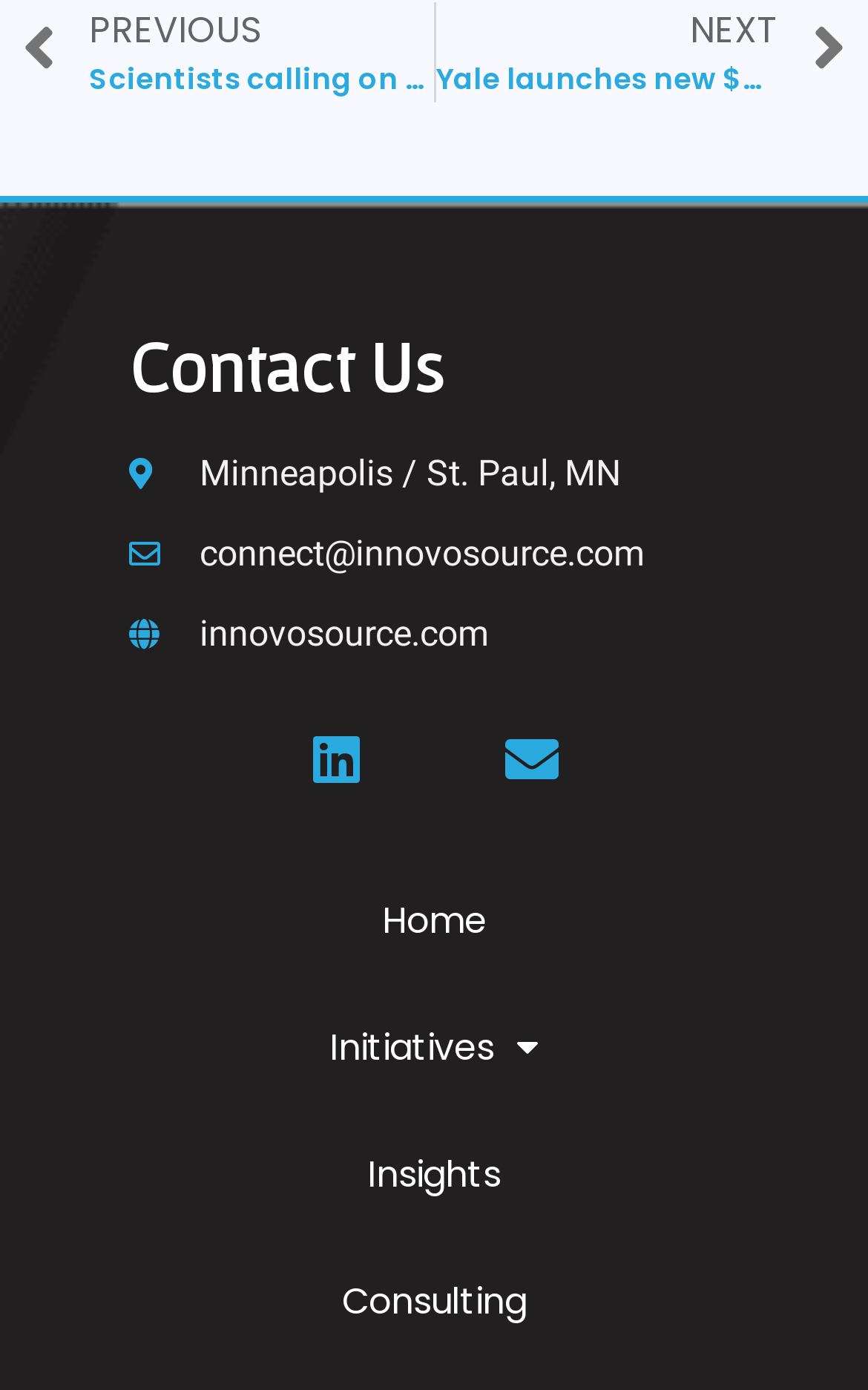What is the purpose of the 'Contact Us' section?
From the image, respond with a single word or phrase.

To provide contact information